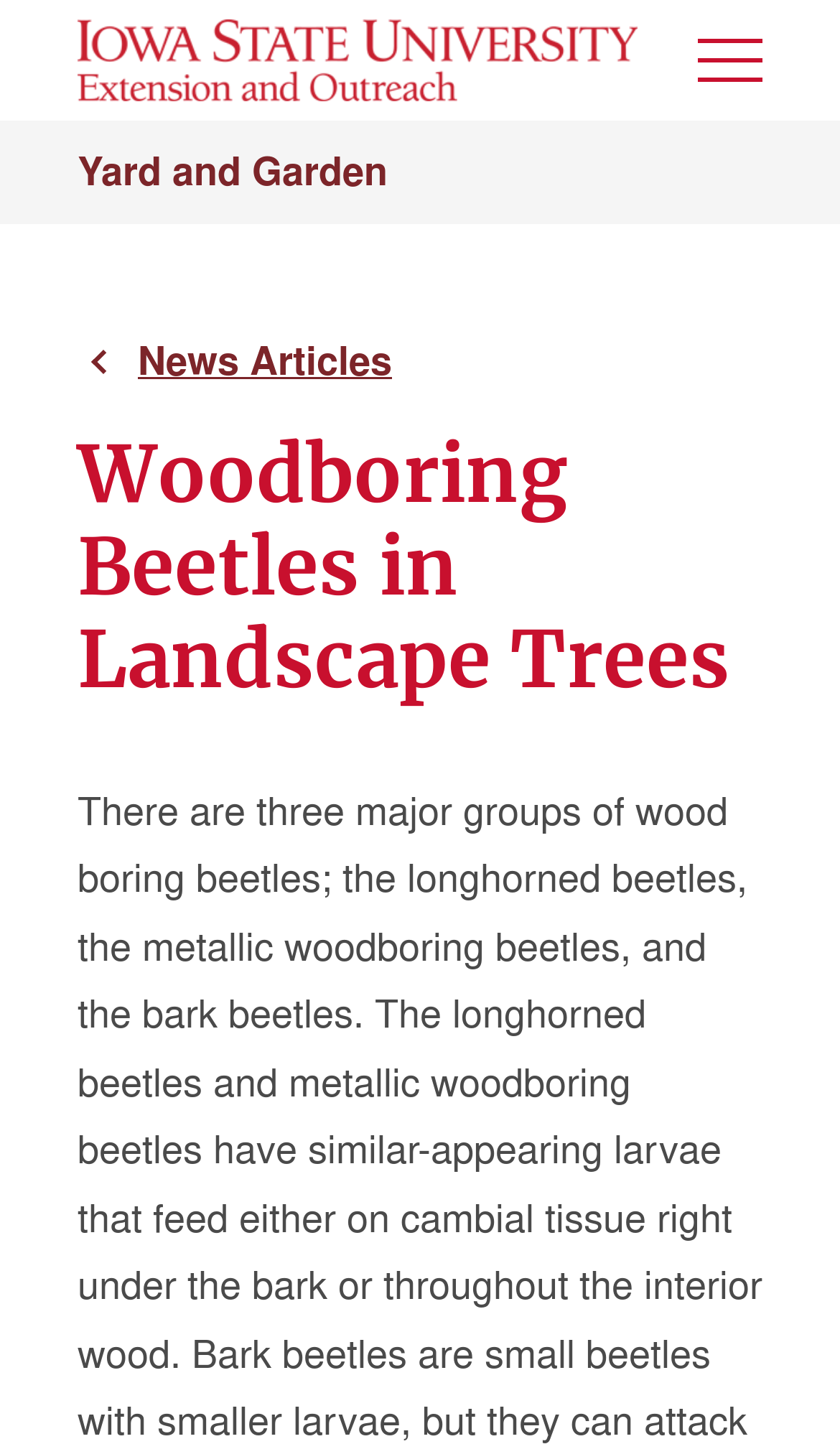Using the provided element description: "News Articles", determine the bounding box coordinates of the corresponding UI element in the screenshot.

[0.164, 0.232, 0.467, 0.269]